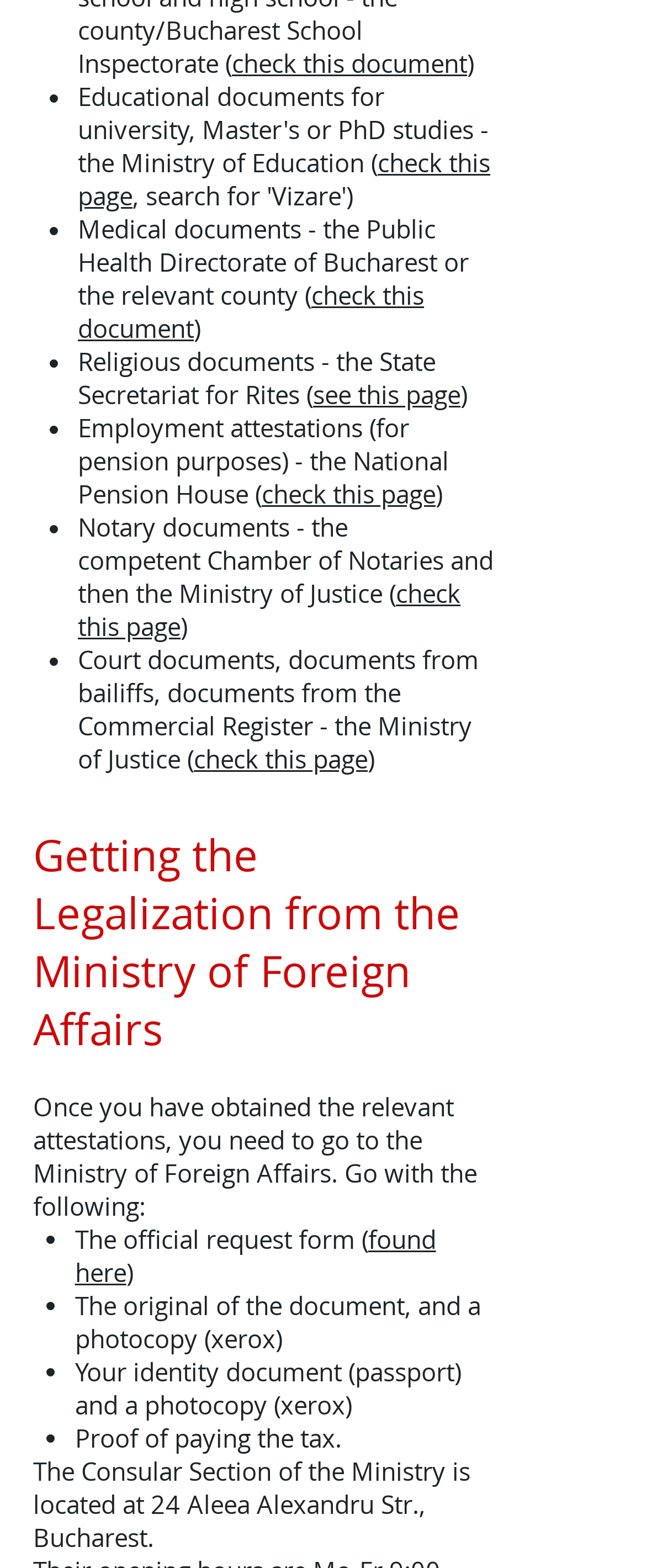What is the location of the Consular Section of the Ministry?
Using the screenshot, give a one-word or short phrase answer.

24 Aleea Alexandru Str., Bucharest